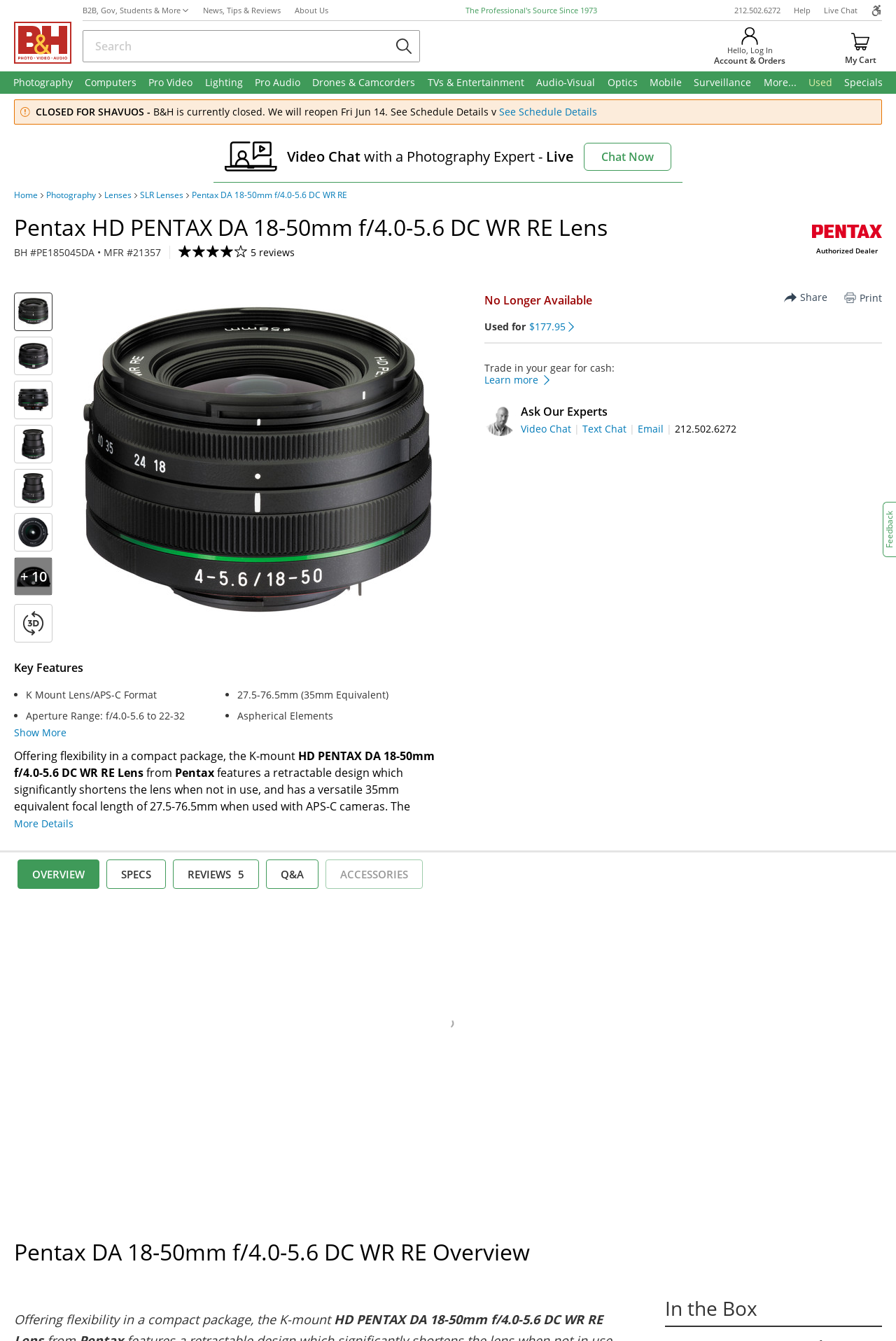Using the image as a reference, answer the following question in as much detail as possible:
What is the format of the camera lens?

I found the format of the camera lens by understanding the context of the webpage and identifying 'APS-C Format' as the format of the camera lens.